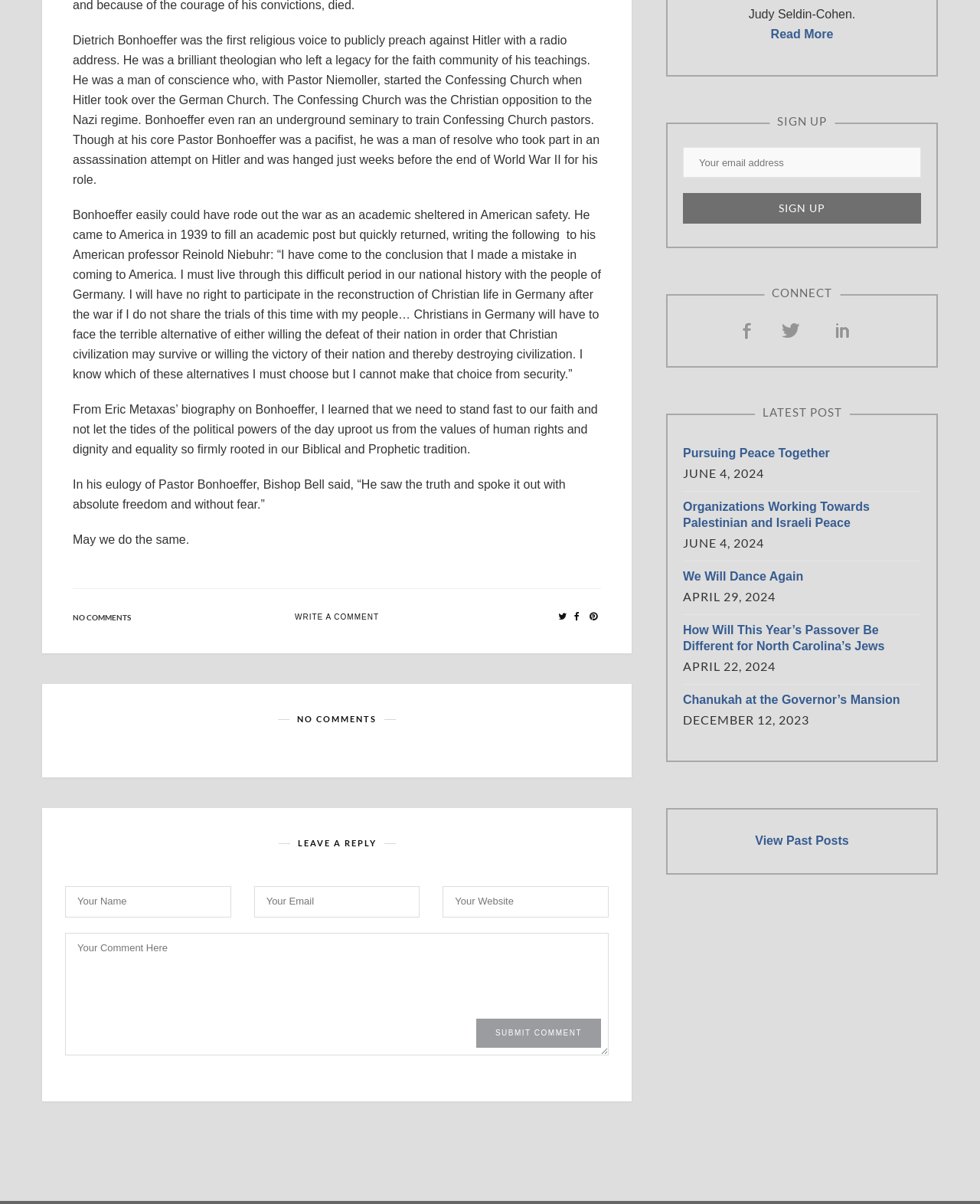Specify the bounding box coordinates (top-left x, top-left y, bottom-right x, bottom-right y) of the UI element in the screenshot that matches this description: Chanukah at the Governor’s Mansion

[0.697, 0.576, 0.918, 0.587]